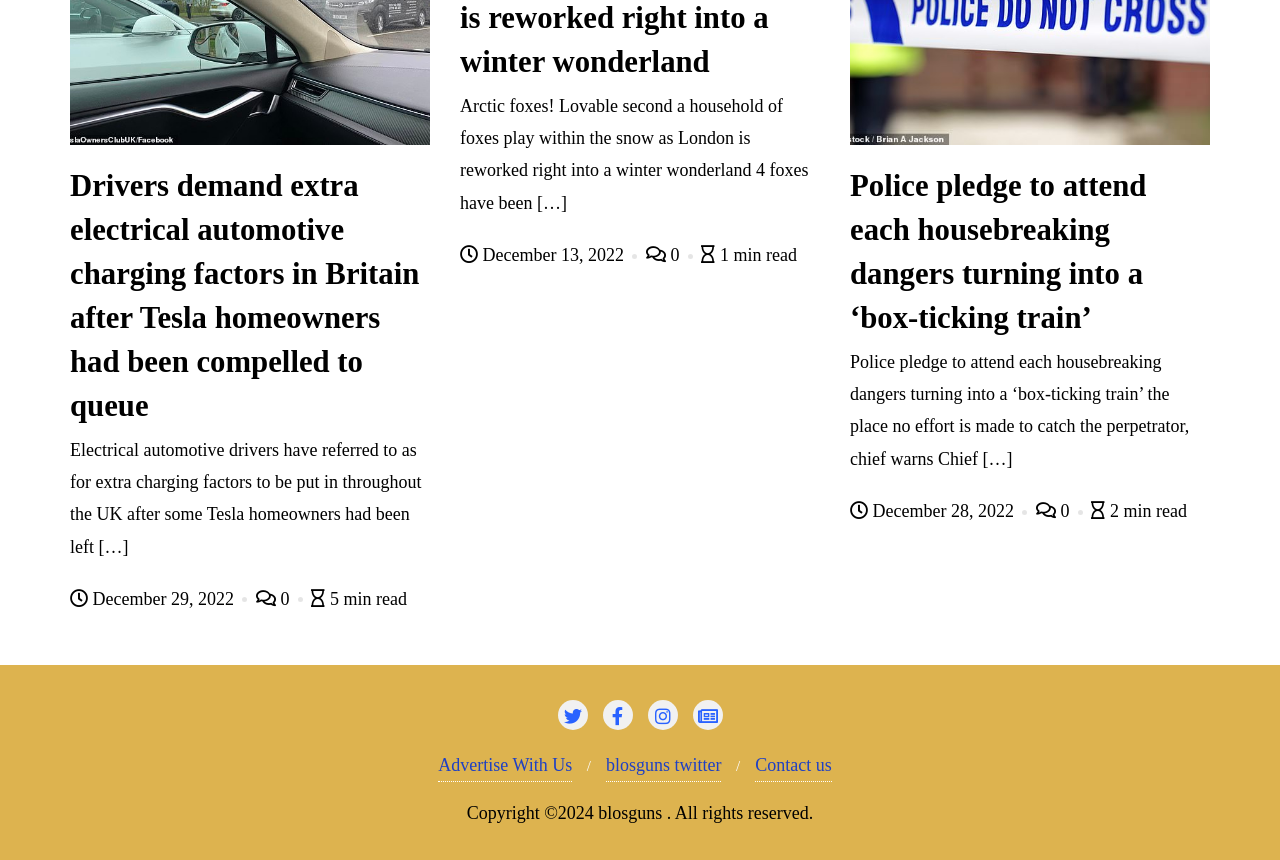Please identify the bounding box coordinates of the region to click in order to complete the task: "Read article about drivers demanding extra electrical automotive charging points". The coordinates must be four float numbers between 0 and 1, specified as [left, top, right, bottom].

[0.055, 0.196, 0.328, 0.498]